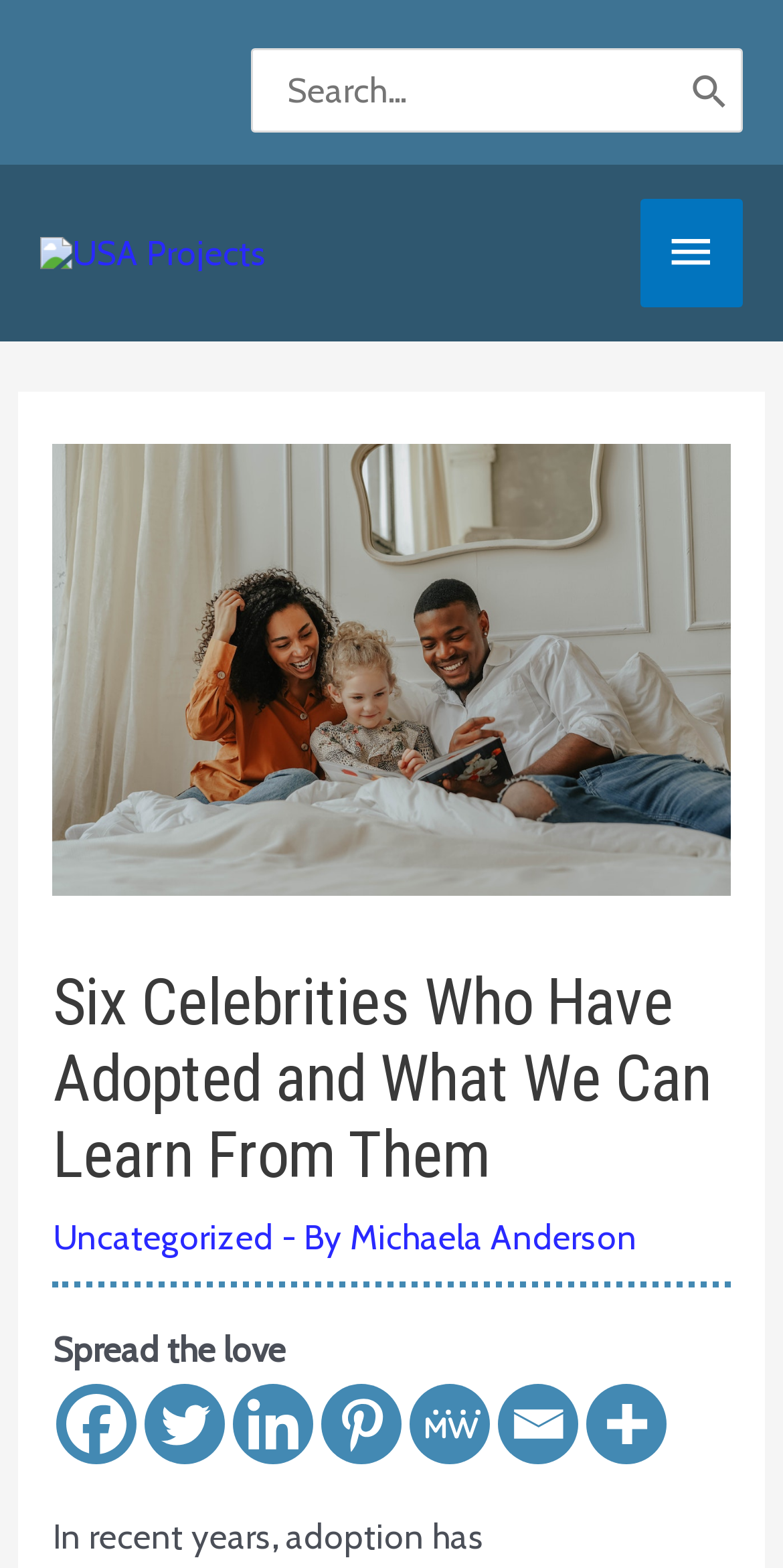What is the image above the heading depicting?
Using the image, provide a concise answer in one word or a short phrase.

A family with an adopted child